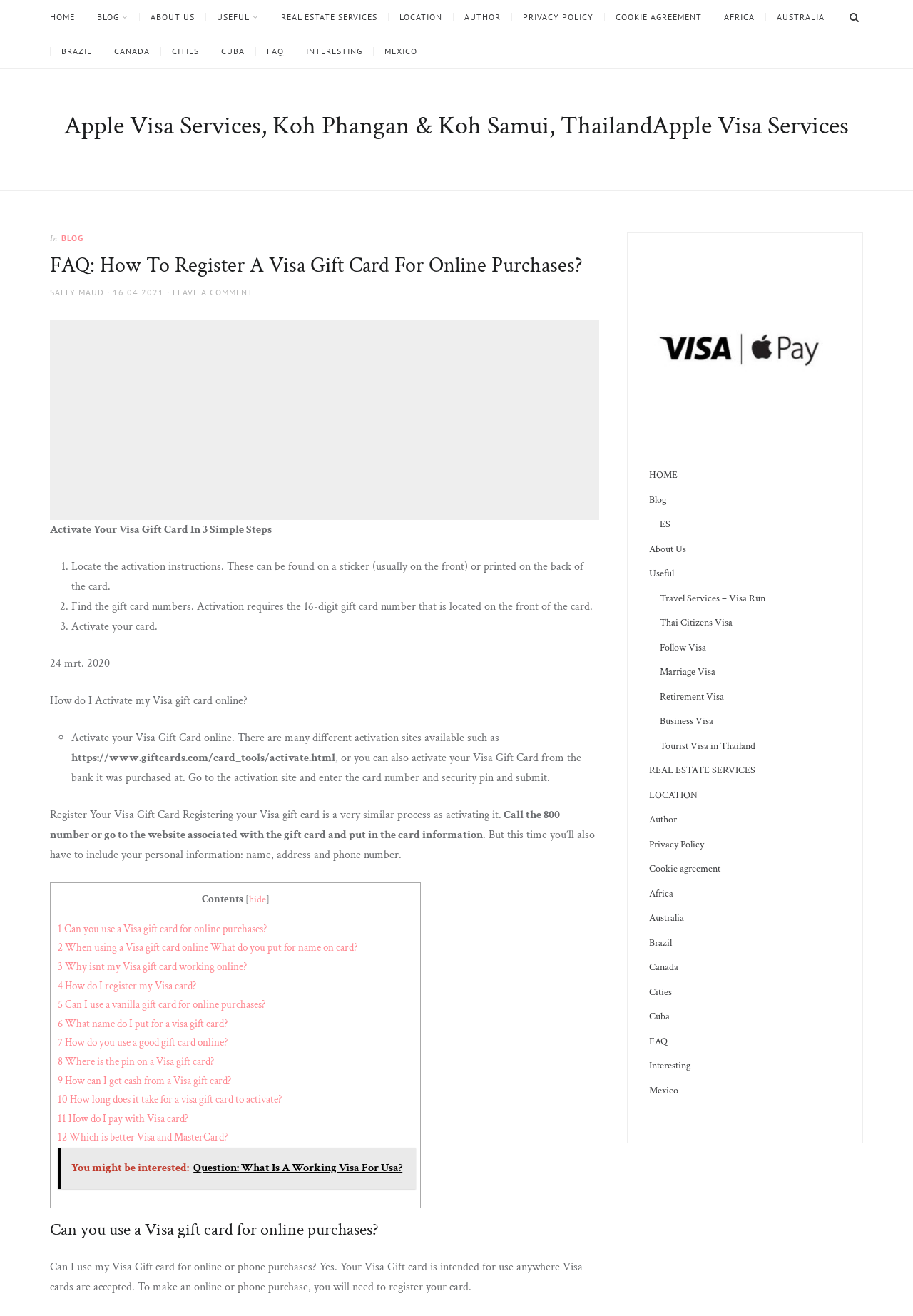Please provide a short answer using a single word or phrase for the question:
What is the purpose of registering a Visa gift card?

For online or phone purchases